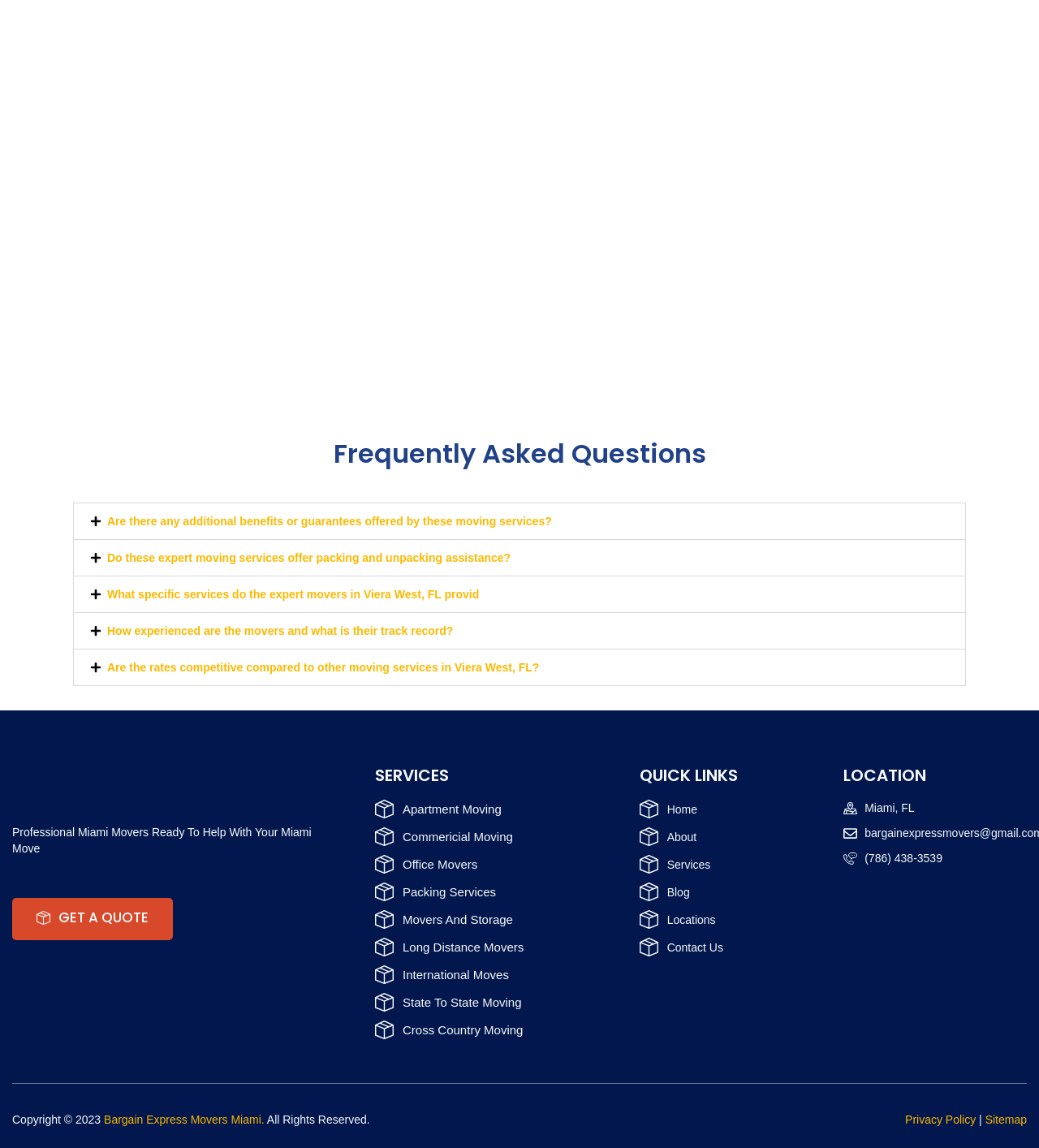What is the main topic of this webpage?
Based on the image, respond with a single word or phrase.

Moving services